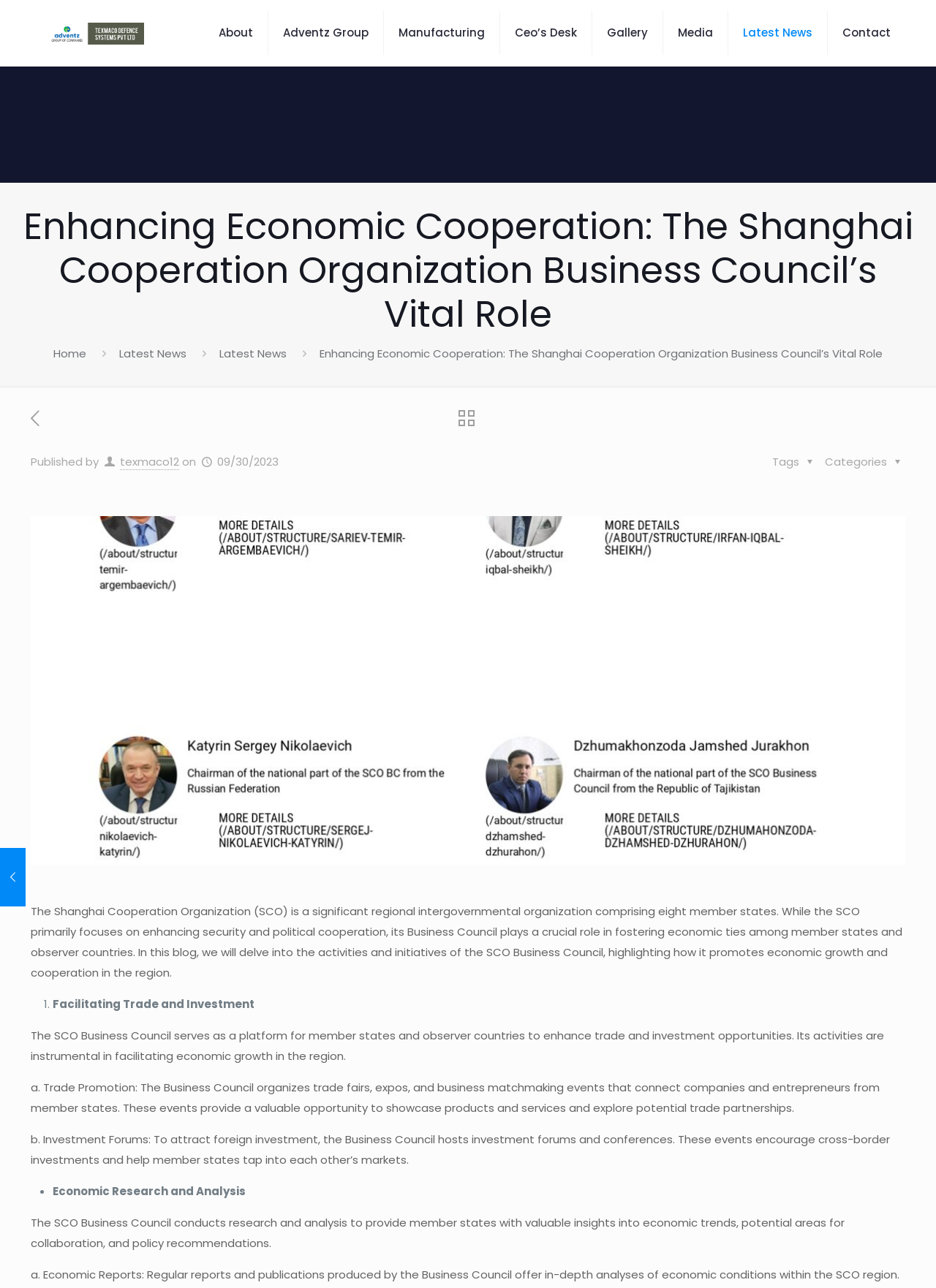Generate a thorough explanation of the webpage's elements.

The webpage is about Texmaco Defence Systems Pvt. Ltd. and features an article titled "Enhancing Economic Cooperation: The Shanghai Cooperation Organization Business Council's Vital Role". 

At the top of the page, there is a logo of Texmaco Defence Systems Pvt. Ltd. accompanied by a link to the company's website. Next to it, there are several links to different sections of the website, including "About", "Adventz Group", "Manufacturing", "Ceo's Desk", "Gallery", "Media", "Latest News", and "Contact". 

Below the navigation menu, there is a heading that repeats the title of the article. Underneath, there is a breadcrumb navigation showing the path "Home > Latest News > Enhancing Economic Cooperation: The Shanghai Cooperation Organization Business Council's Vital Role". 

The main content of the article is divided into several sections. The first section provides an introduction to the Shanghai Cooperation Organization (SCO) and its Business Council, highlighting their role in promoting economic growth and cooperation in the region. 

The article then lists several initiatives of the SCO Business Council, including facilitating trade and investment, conducting economic research and analysis, and promoting economic growth. Each initiative is described in detail, with bullet points and subheadings. 

On the right side of the page, there is a section showing related posts, including "Unveiling India's Latest Defense Technologies: A Glimpse into the Future" with a publication date of 08/22/2023. 

At the bottom of the page, there are links to navigate to the previous post, all posts, and a zoom button. The author of the article, "texmaco12", is credited, along with the publication date of 09/30/2023. The categories and tags of the article are also listed.